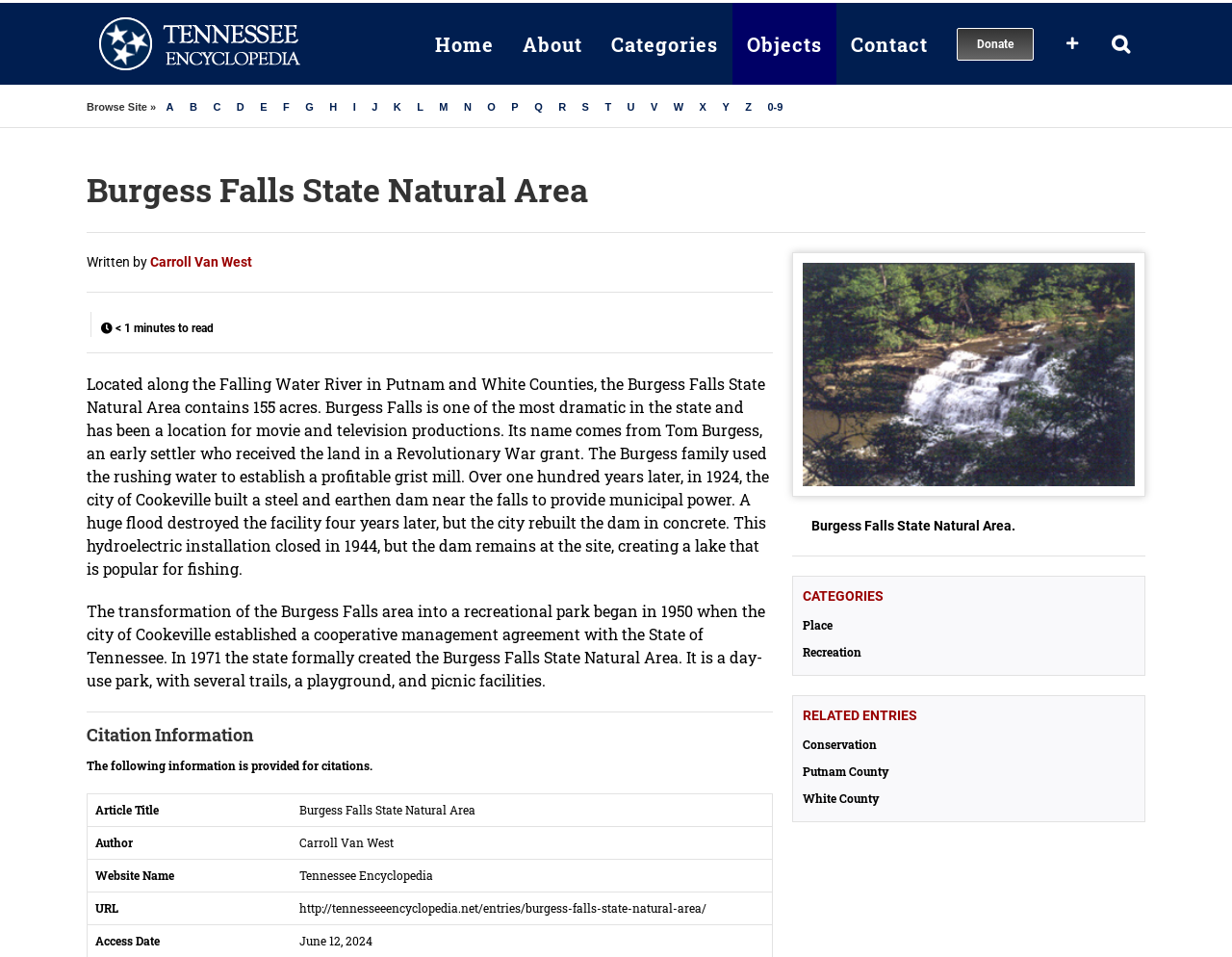Analyze the image and give a detailed response to the question:
What is the purpose of the dam built near the falls?

According to the text, 'In 1924, the city of Cookeville built a steel and earthen dam near the falls to provide municipal power', which suggests that the dam was built to generate power for the city.